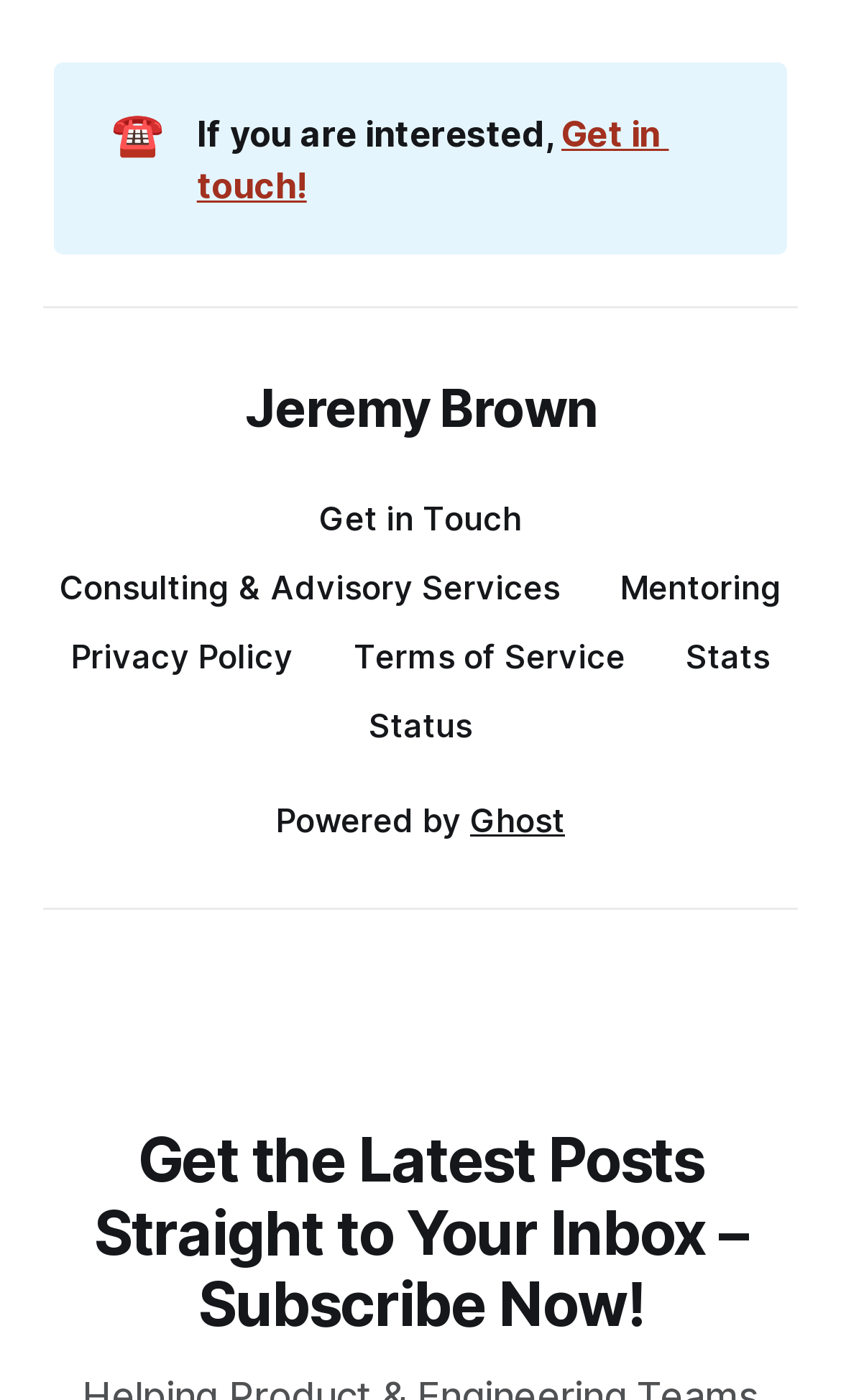Please specify the bounding box coordinates in the format (top-left x, top-left y, bottom-right x, bottom-right y), with all values as floating point numbers between 0 and 1. Identify the bounding box of the UI element described by: Privacy Policy

[0.085, 0.455, 0.349, 0.484]